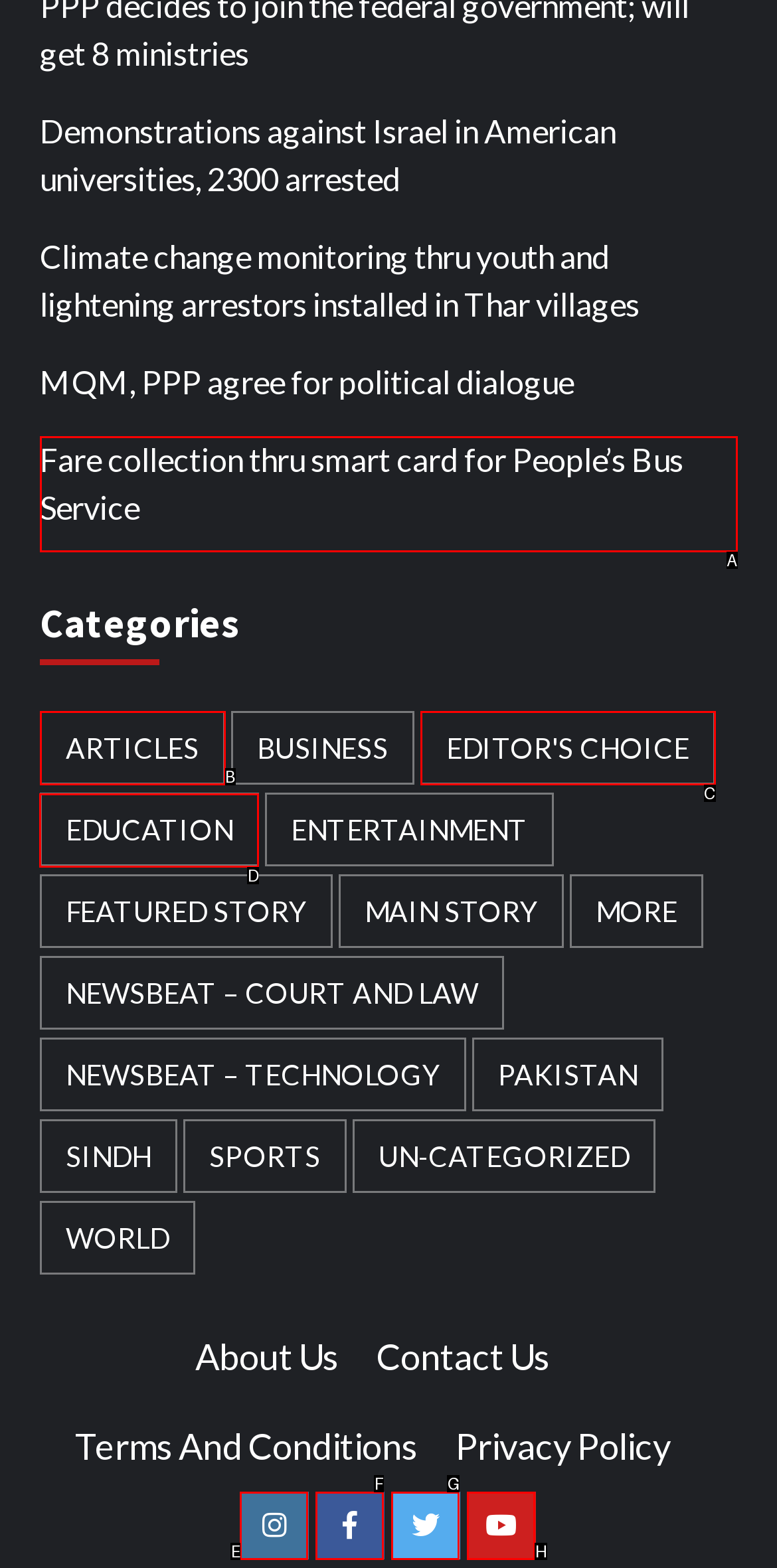Select the correct UI element to complete the task: Explore the Education category
Please provide the letter of the chosen option.

D